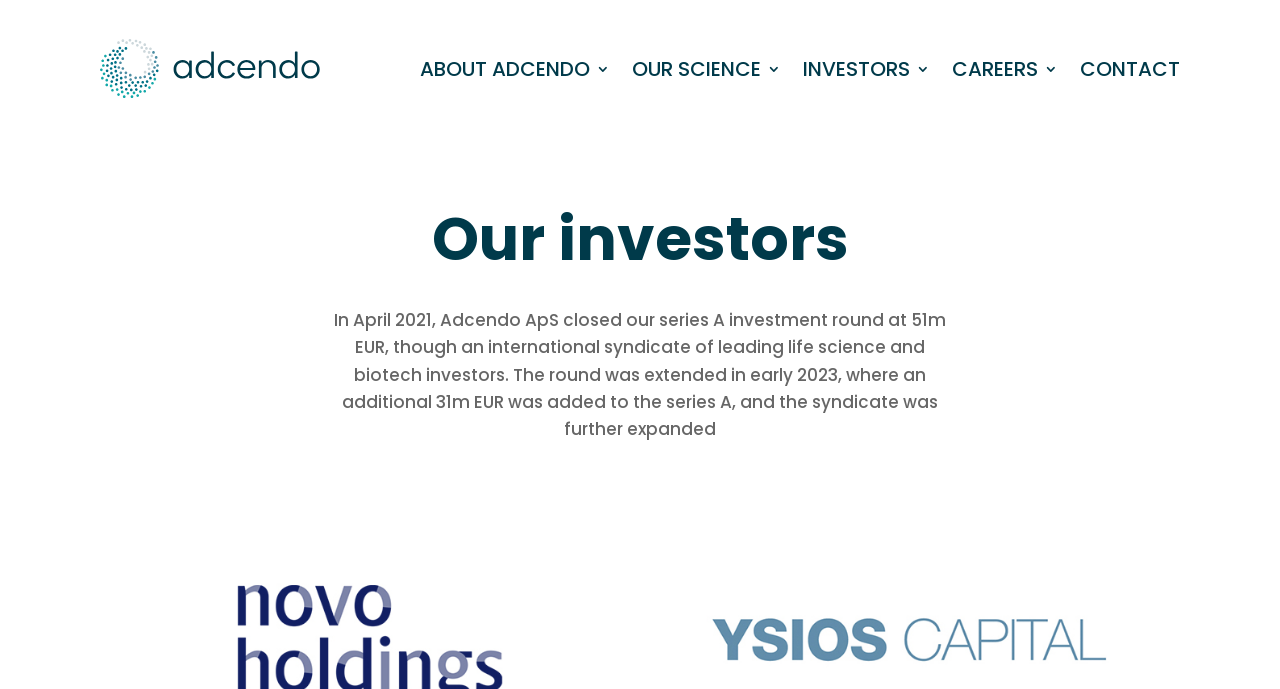How many links are in the top navigation bar?
From the image, respond using a single word or phrase.

5